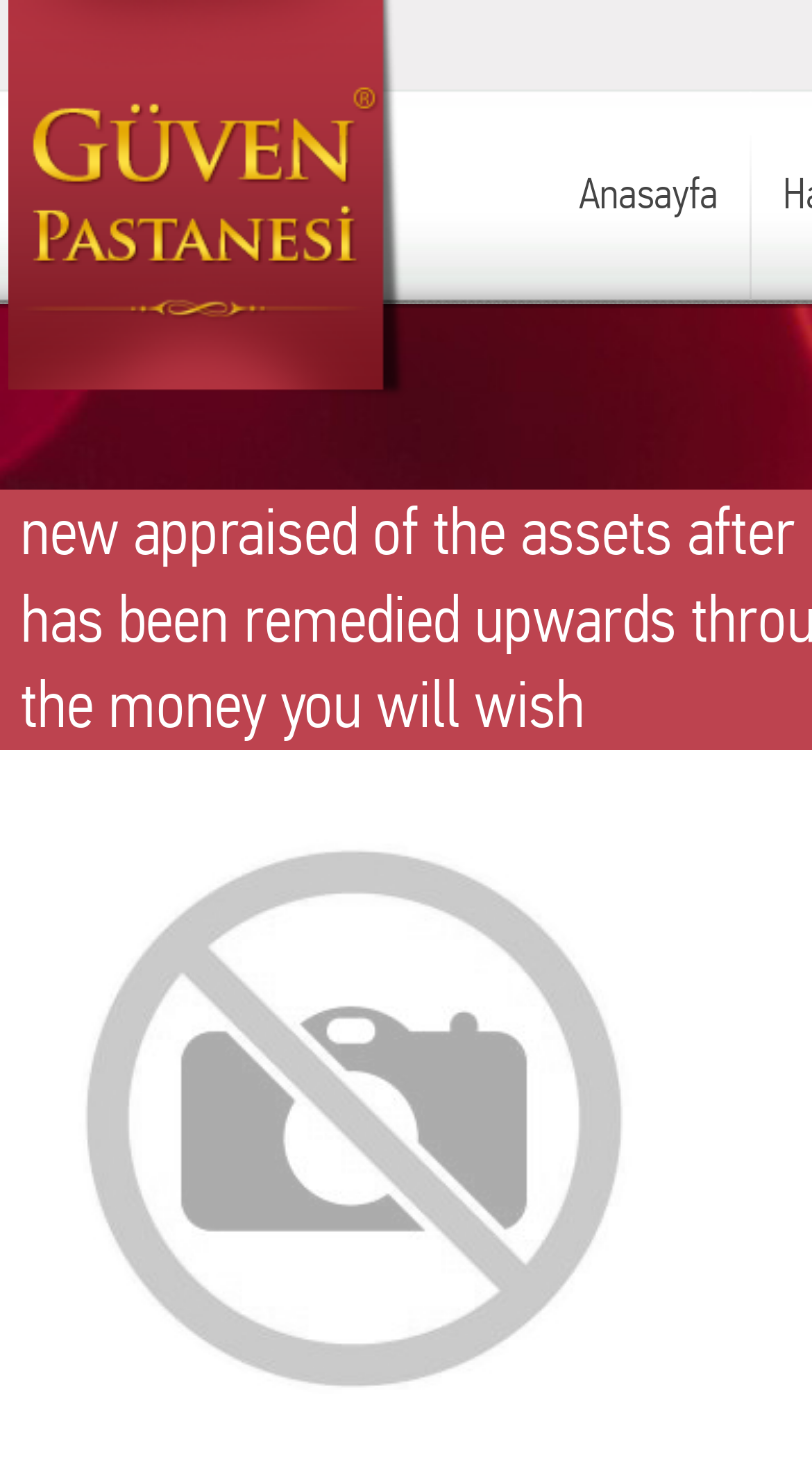Identify the bounding box coordinates for the UI element described as follows: parent_node: Anasayfa title="Güven Pastanesi". Use the format (top-left x, top-left y, bottom-right x, bottom-right y) and ensure all values are floating point numbers between 0 and 1.

[0.01, 0.0, 0.503, 0.27]